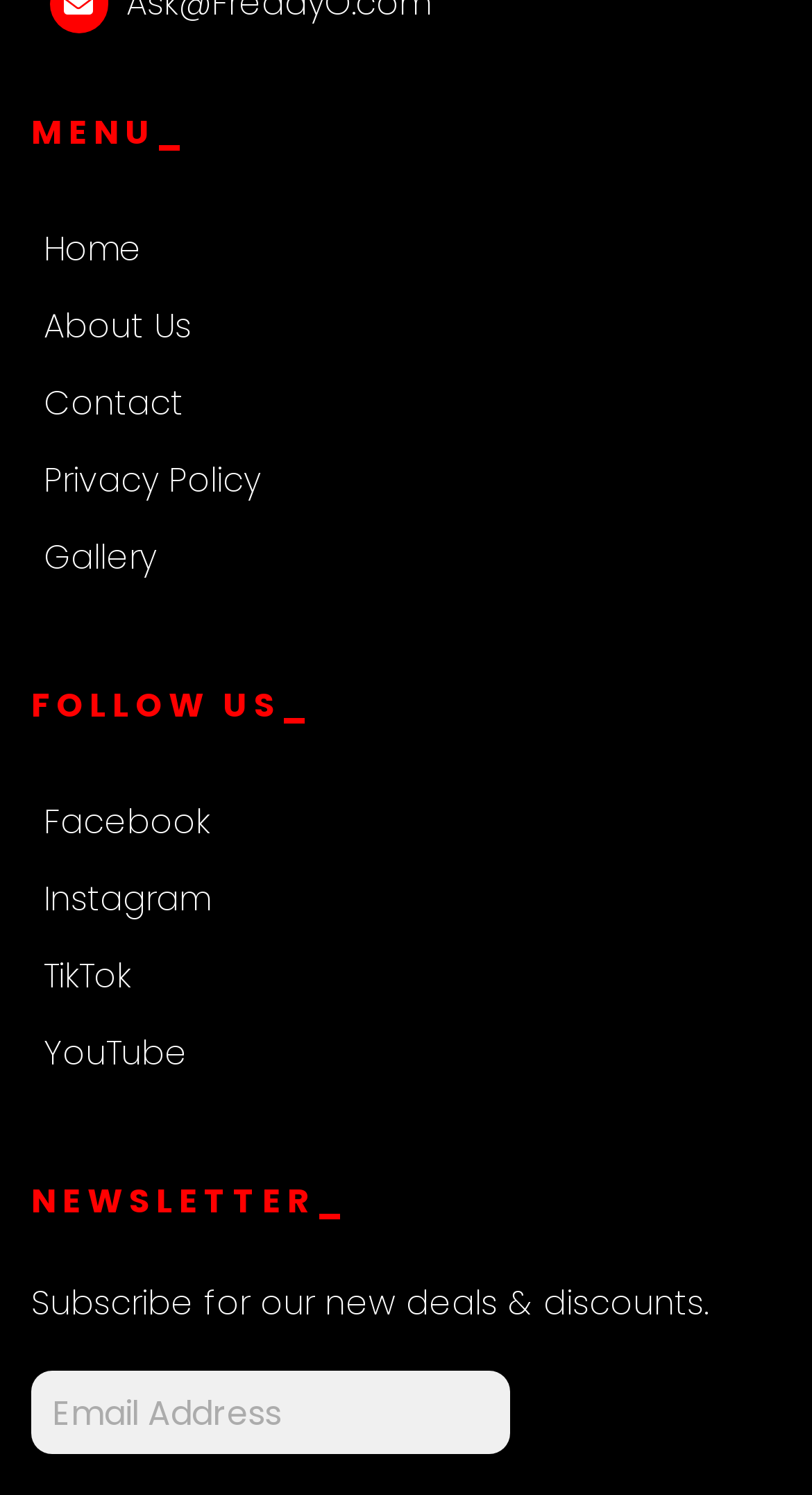Given the following UI element description: "Contact", find the bounding box coordinates in the webpage screenshot.

[0.054, 0.253, 0.226, 0.285]